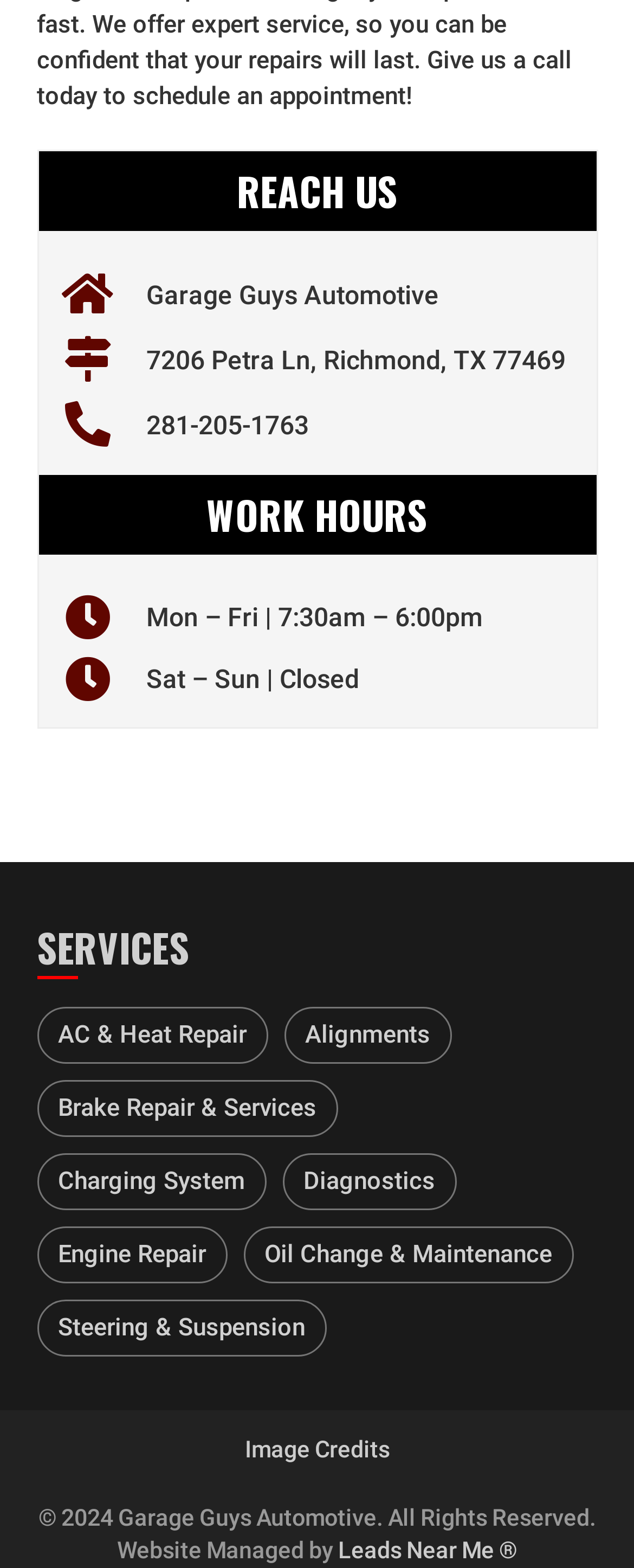Determine the bounding box for the described HTML element: "Charging System". Ensure the coordinates are four float numbers between 0 and 1 in the format [left, top, right, bottom].

[0.058, 0.736, 0.419, 0.772]